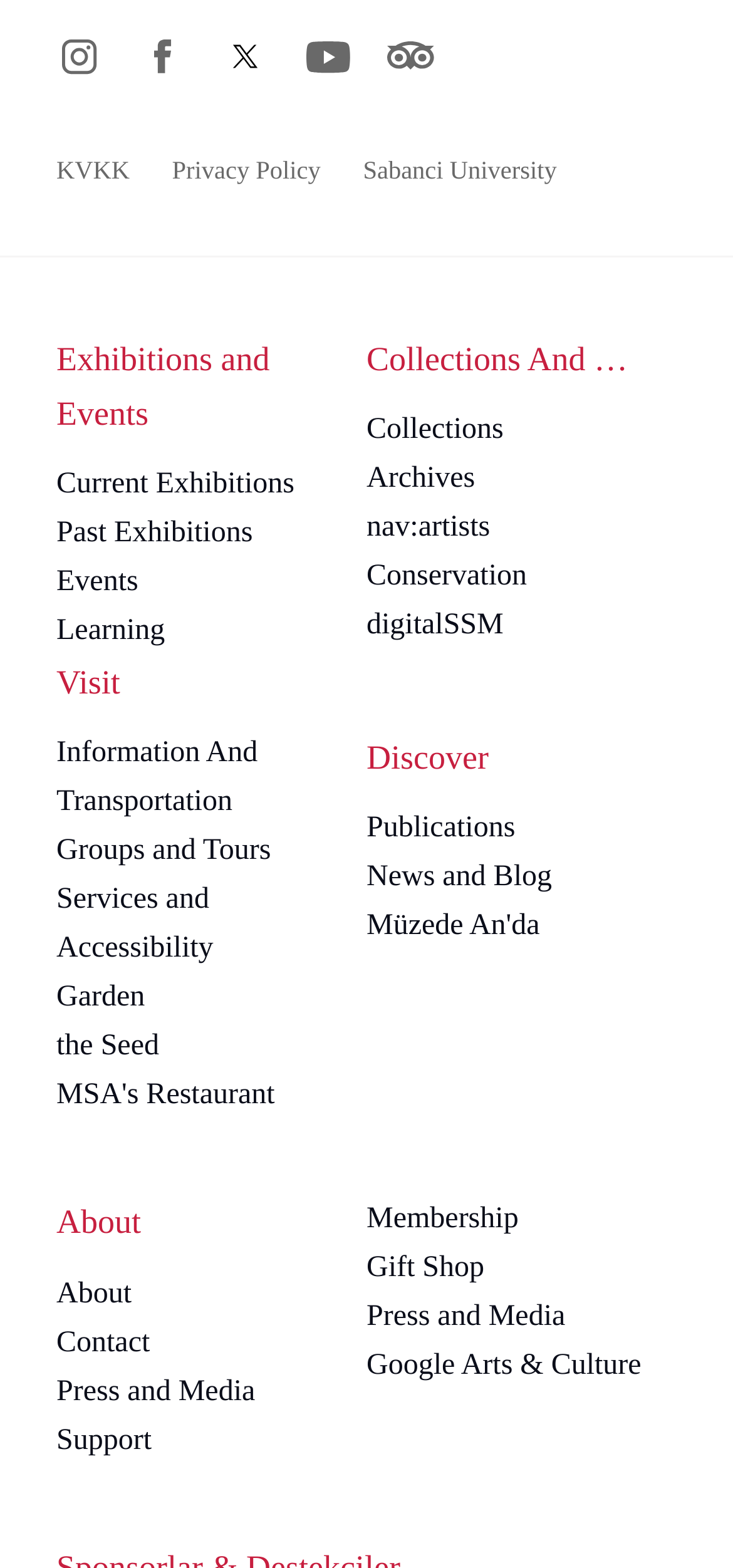How many headings are available on the webpage?
Look at the image and answer the question using a single word or phrase.

5